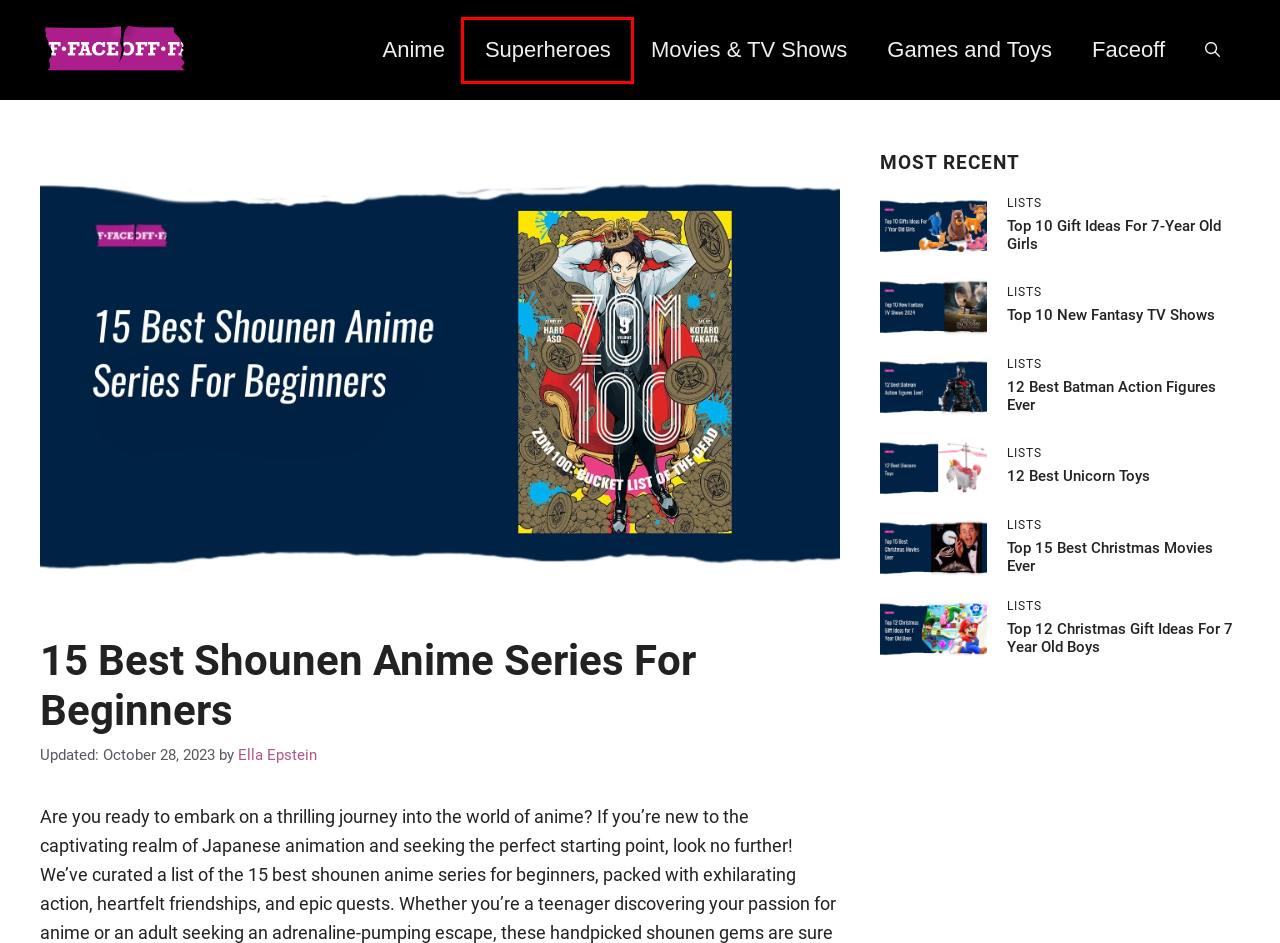Given a screenshot of a webpage with a red bounding box around an element, choose the most appropriate webpage description for the new page displayed after clicking the element within the bounding box. Here are the candidates:
A. 12 Best Unicorn Toys         : Faceoff
B. Top 10 Gift Ideas for 7-year Old Girls : Faceoff
C. Top 12 Christmas Gift Ideas for 7 Year Old Boys : Faceoff
D. Superheroes : Faceoff
E. Top 10 New Fantasy TV Shows
F. Movies & TV Shows : Faceoff
G. Top 15 Best Christmas Movies Ever : Faceoff
H. Games and Toys : Faceoff

D